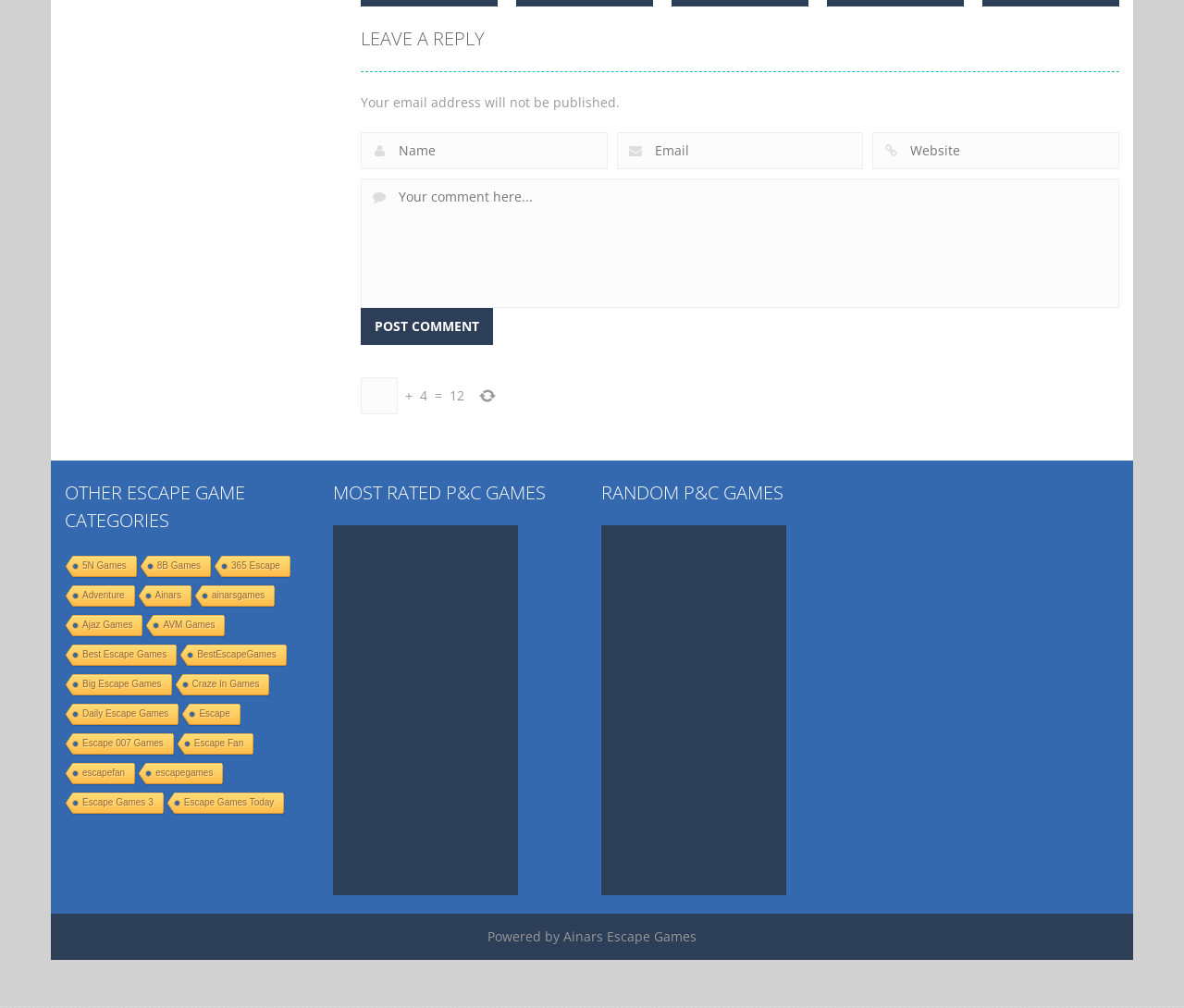Determine the bounding box coordinates of the section I need to click to execute the following instruction: "View the FAQ page". Provide the coordinates as four float numbers between 0 and 1, i.e., [left, top, right, bottom].

None